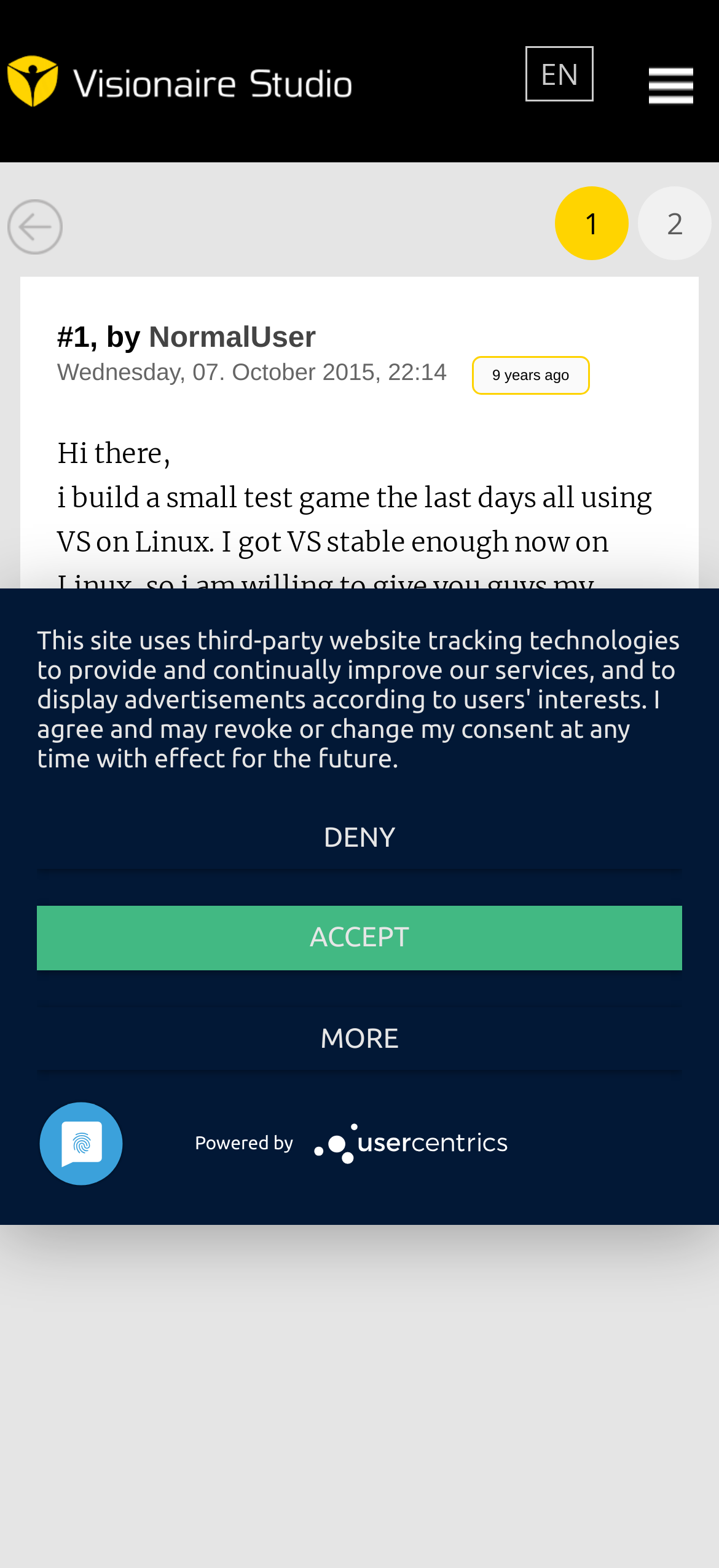Provide your answer in one word or a succinct phrase for the question: 
What is the user asking to test before buying?

The export